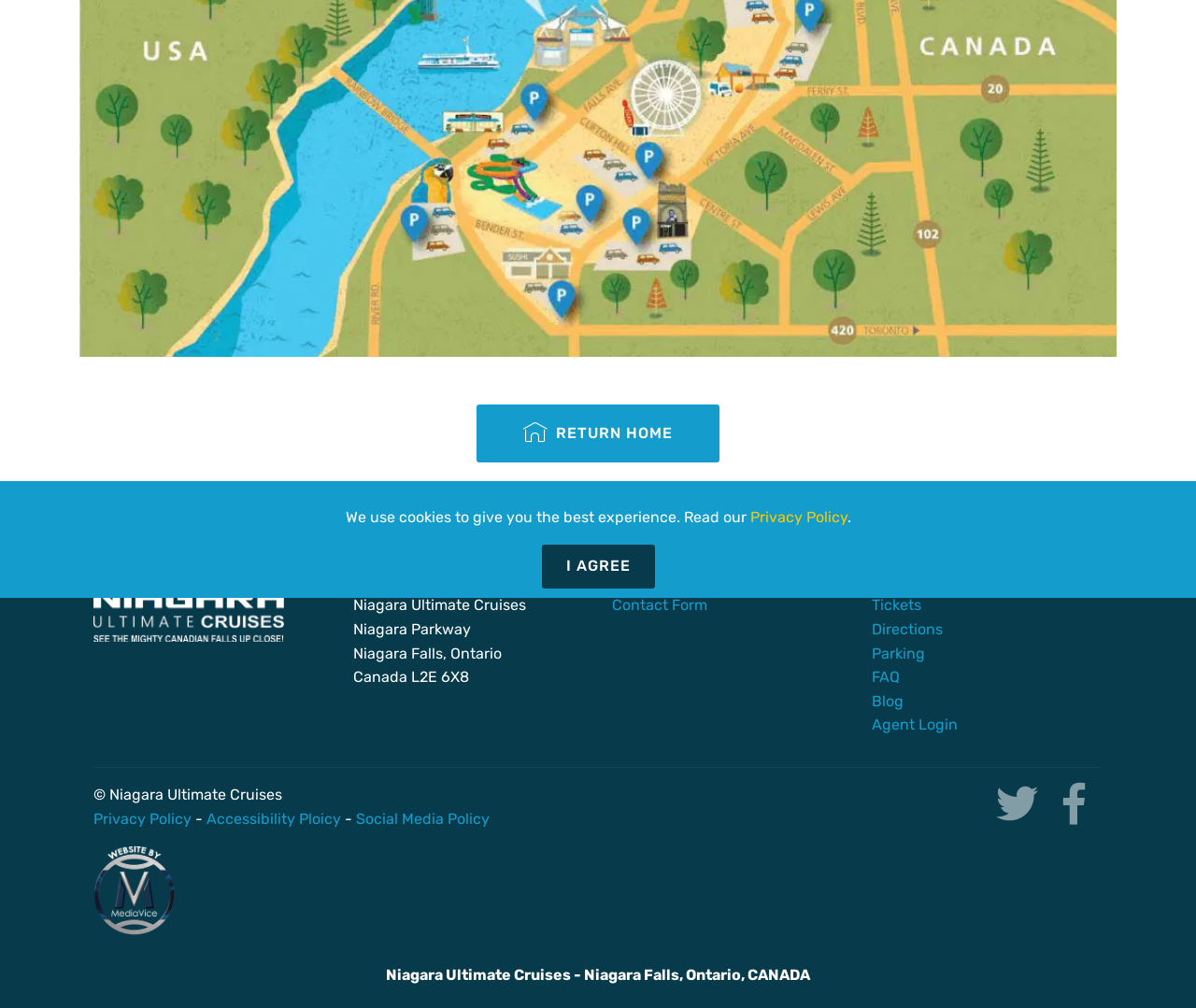Identify the bounding box for the described UI element. Provide the coordinates in (top-left x, top-left y, bottom-right x, bottom-right y) format with values ranging from 0 to 1: Privacy Policy

[0.078, 0.803, 0.16, 0.821]